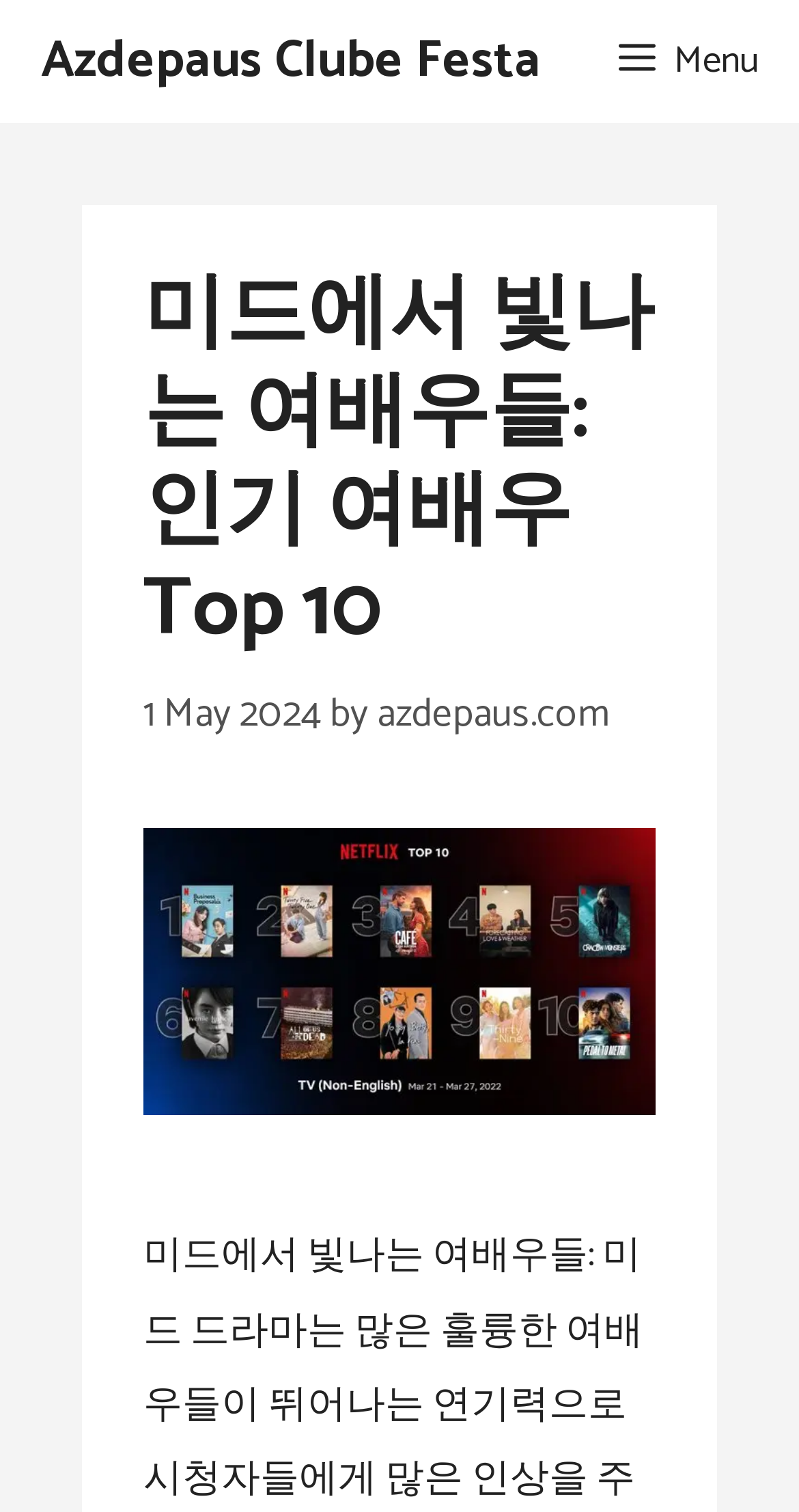Please give a succinct answer to the question in one word or phrase:
What is the date of the latest article?

1 May 2024